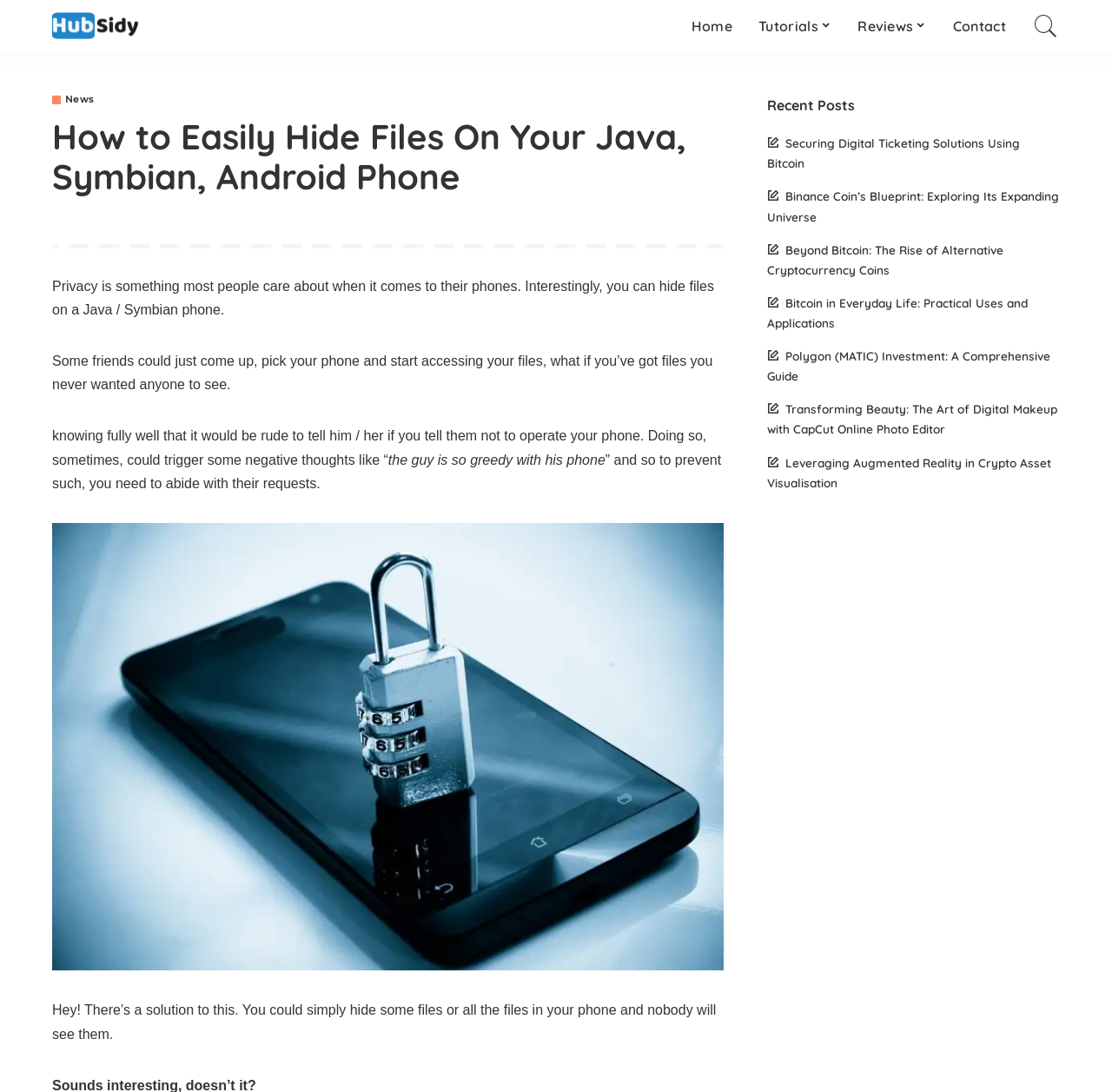Please identify the bounding box coordinates of the element's region that I should click in order to complete the following instruction: "Check the Recent Posts". The bounding box coordinates consist of four float numbers between 0 and 1, i.e., [left, top, right, bottom].

[0.69, 0.088, 0.953, 0.106]